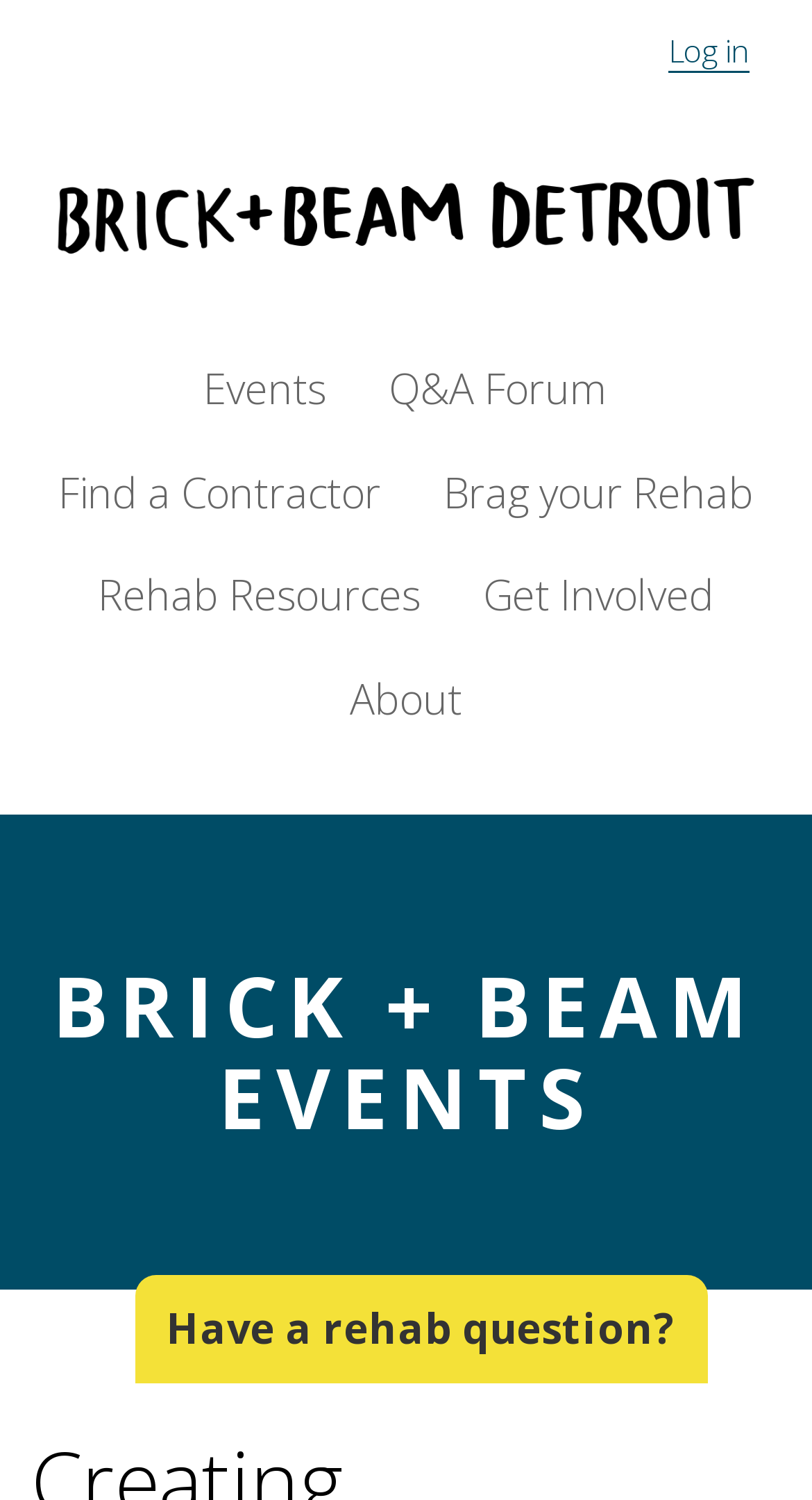Locate the bounding box coordinates of the item that should be clicked to fulfill the instruction: "learn about Brick + Beam Detroit".

[0.0, 0.06, 1.0, 0.226]